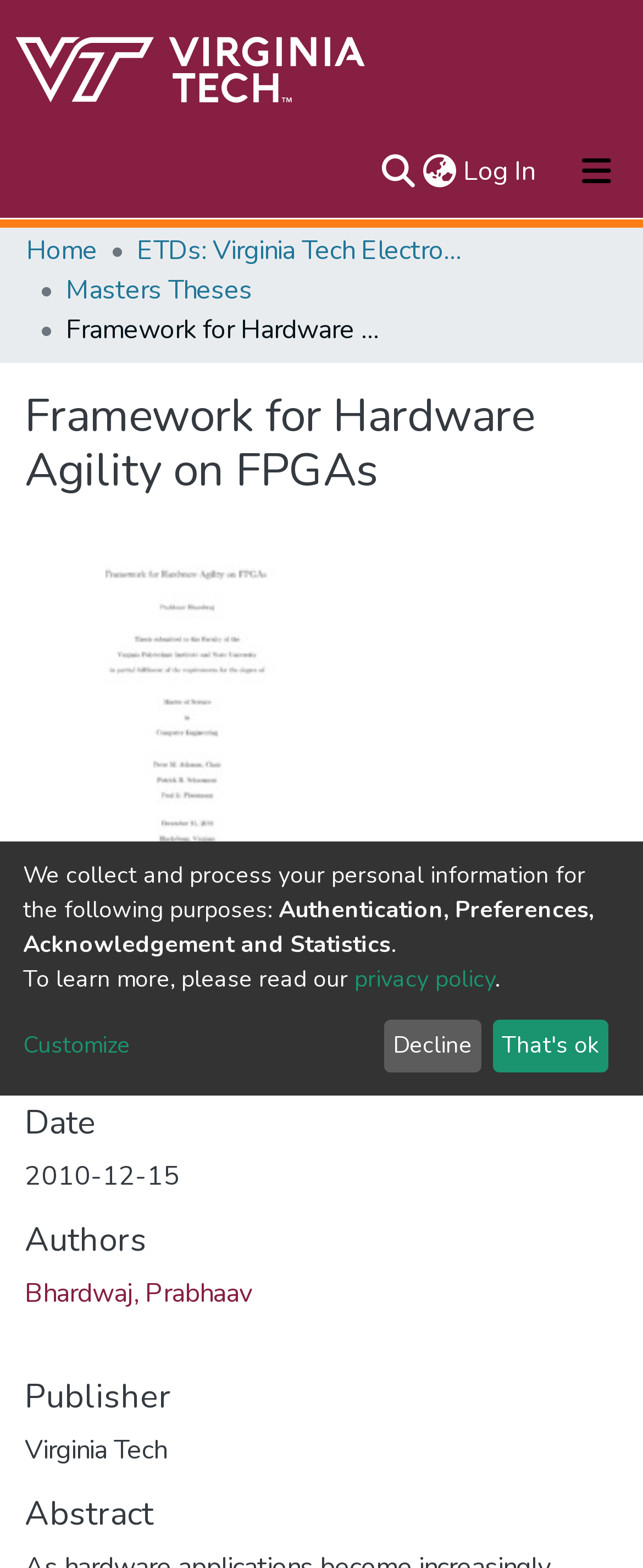Please identify the coordinates of the bounding box that should be clicked to fulfill this instruction: "Search for something".

[0.574, 0.088, 0.651, 0.128]